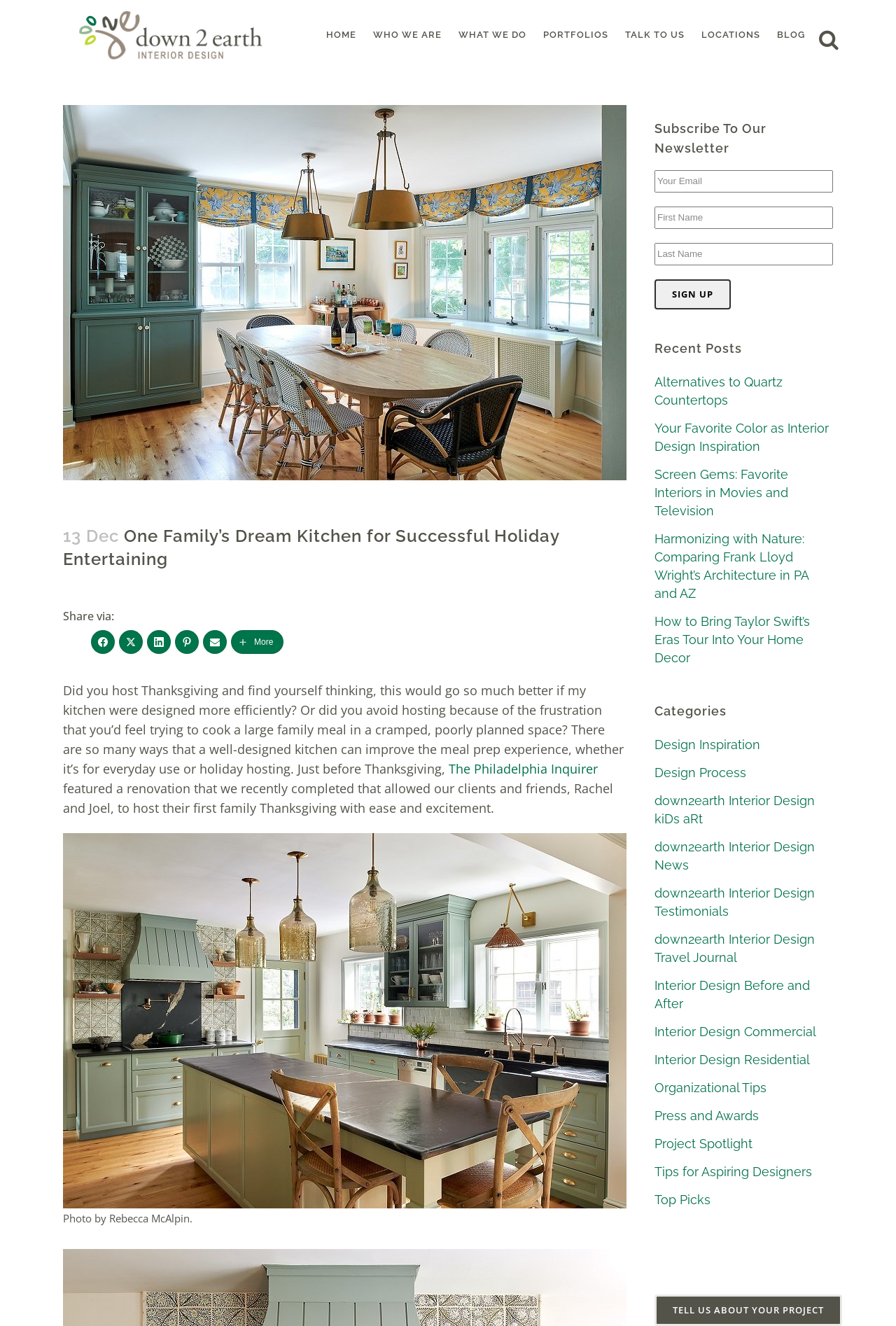Please specify the bounding box coordinates of the element that should be clicked to execute the given instruction: 'Subscribe to the newsletter'. Ensure the coordinates are four float numbers between 0 and 1, expressed as [left, top, right, bottom].

[0.73, 0.128, 0.93, 0.145]